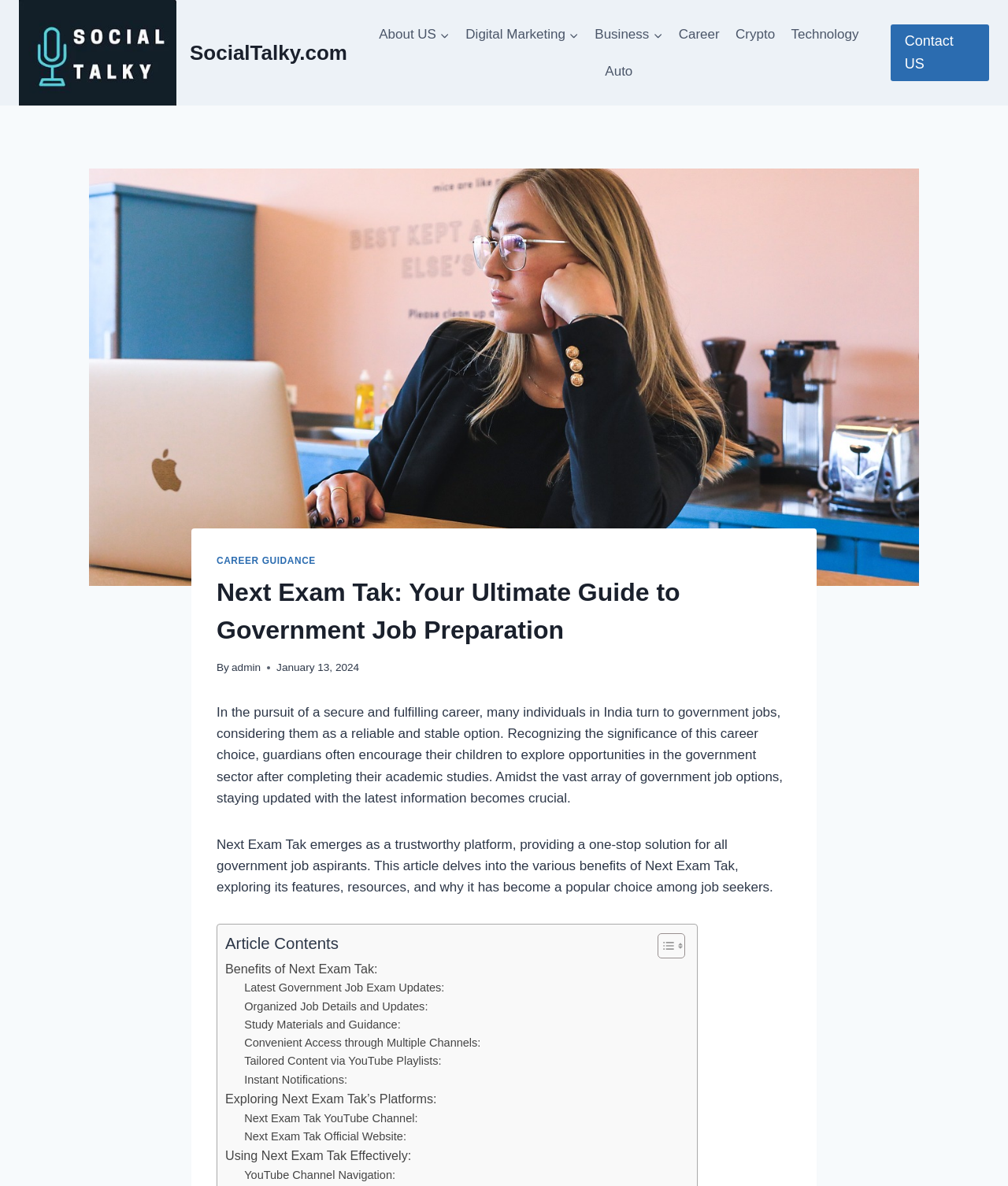Locate the bounding box coordinates of the element's region that should be clicked to carry out the following instruction: "Contact US". The coordinates need to be four float numbers between 0 and 1, i.e., [left, top, right, bottom].

[0.883, 0.021, 0.981, 0.069]